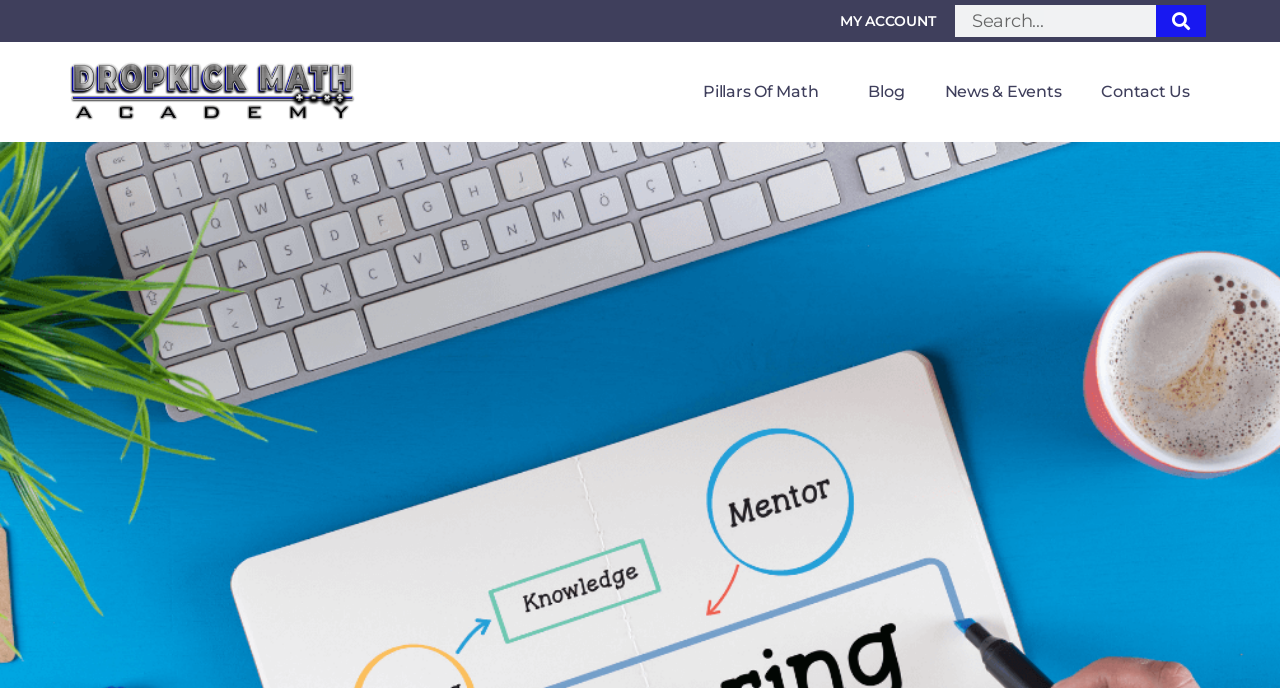Locate and provide the bounding box coordinates for the HTML element that matches this description: "parent_node: SEARCH name="s" placeholder="Search..." title="Search"".

[0.746, 0.007, 0.903, 0.054]